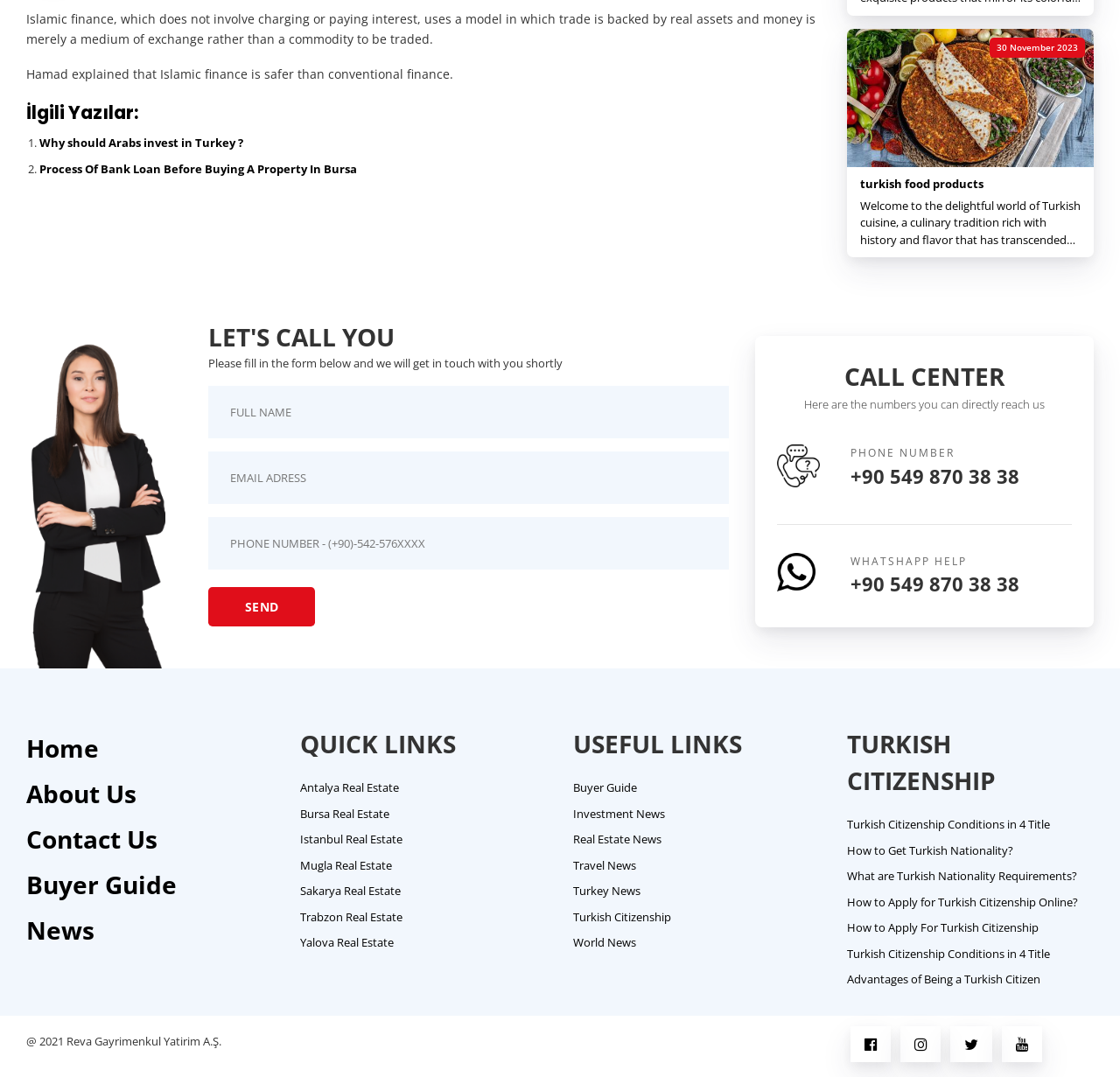Identify the bounding box coordinates of the region that should be clicked to execute the following instruction: "Fill in the full name".

[0.186, 0.358, 0.651, 0.407]